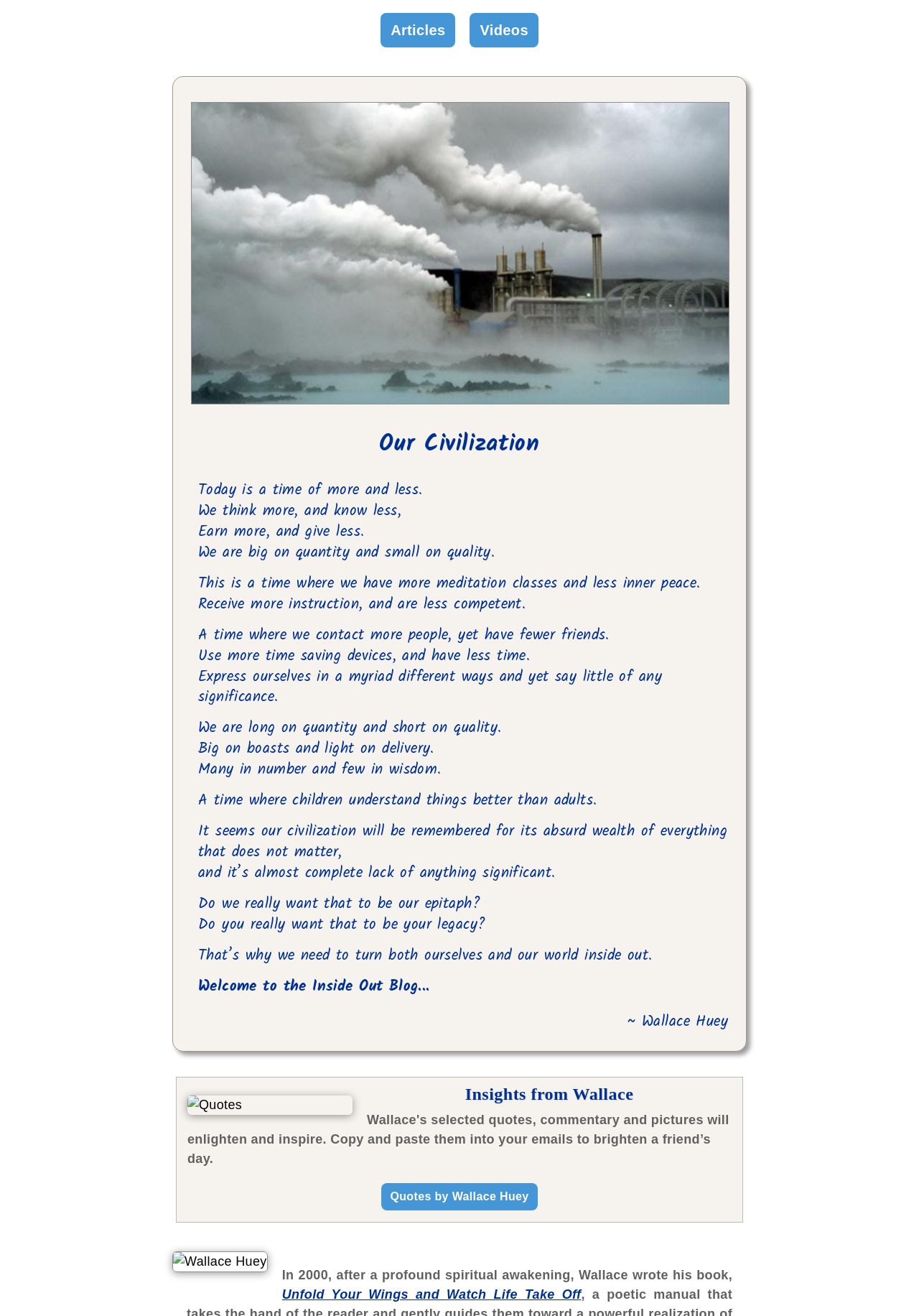Locate the UI element described by Quotes by Wallace Huey and provide its bounding box coordinates. Use the format (top-left x, top-left y, bottom-right x, bottom-right y) with all values as floating point numbers between 0 and 1.

[0.414, 0.903, 0.586, 0.914]